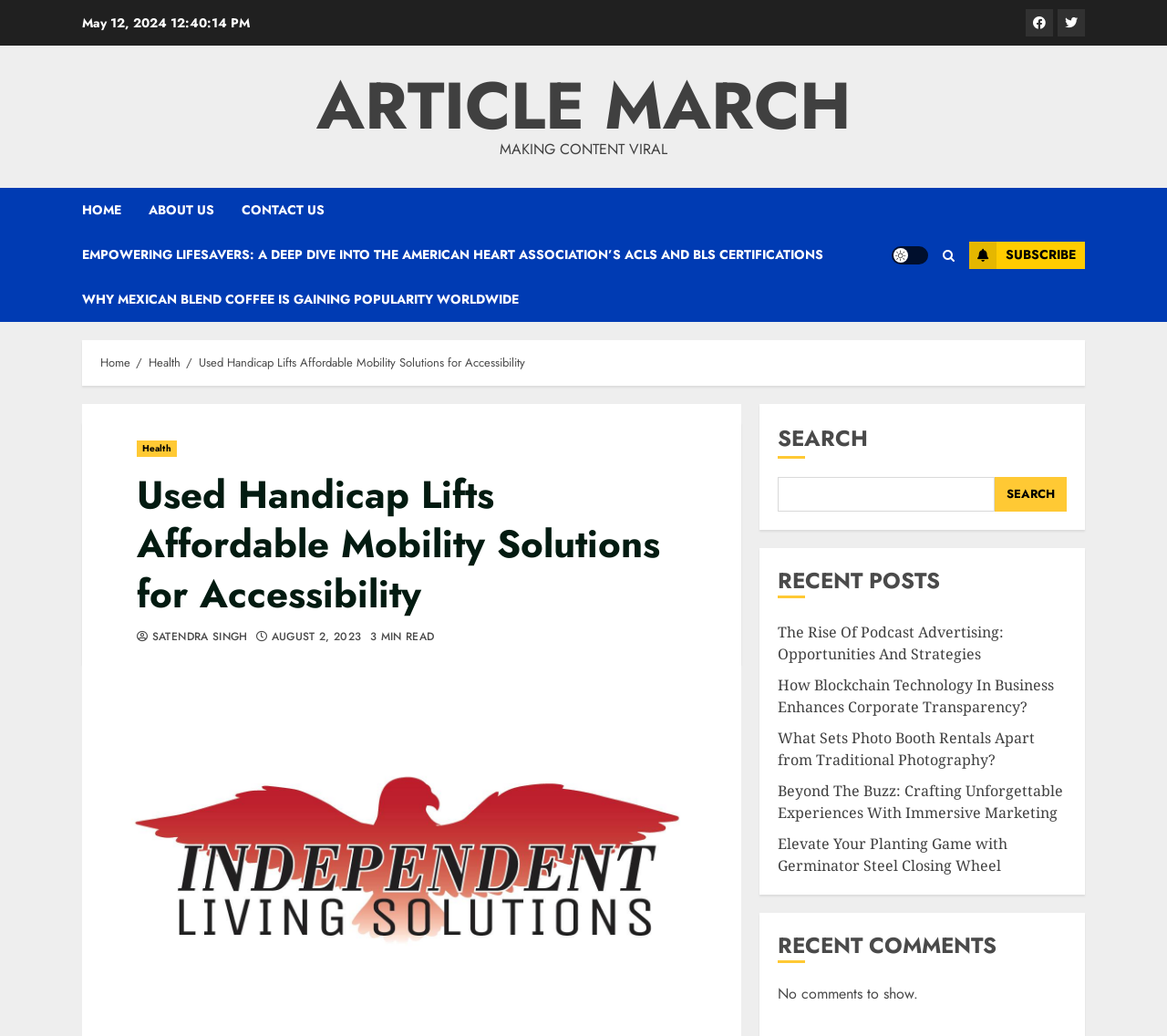Please give the bounding box coordinates of the area that should be clicked to fulfill the following instruction: "Go to the Home page". The coordinates should be in the format of four float numbers from 0 to 1, i.e., [left, top, right, bottom].

[0.07, 0.181, 0.127, 0.224]